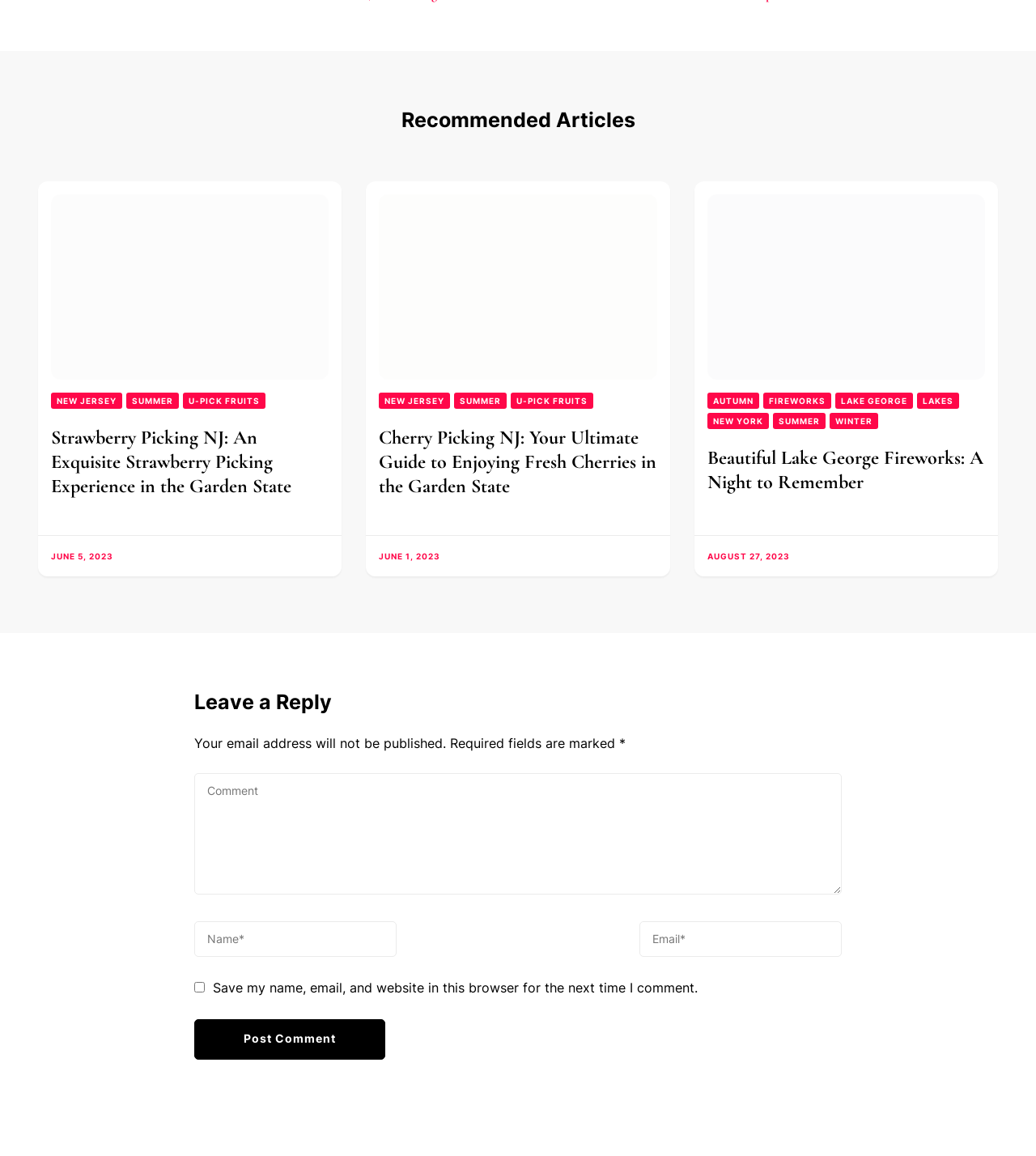Please specify the bounding box coordinates for the clickable region that will help you carry out the instruction: "View the 'Beautiful Lake George Fireworks: A Night to Remember' article".

[0.683, 0.386, 0.951, 0.427]